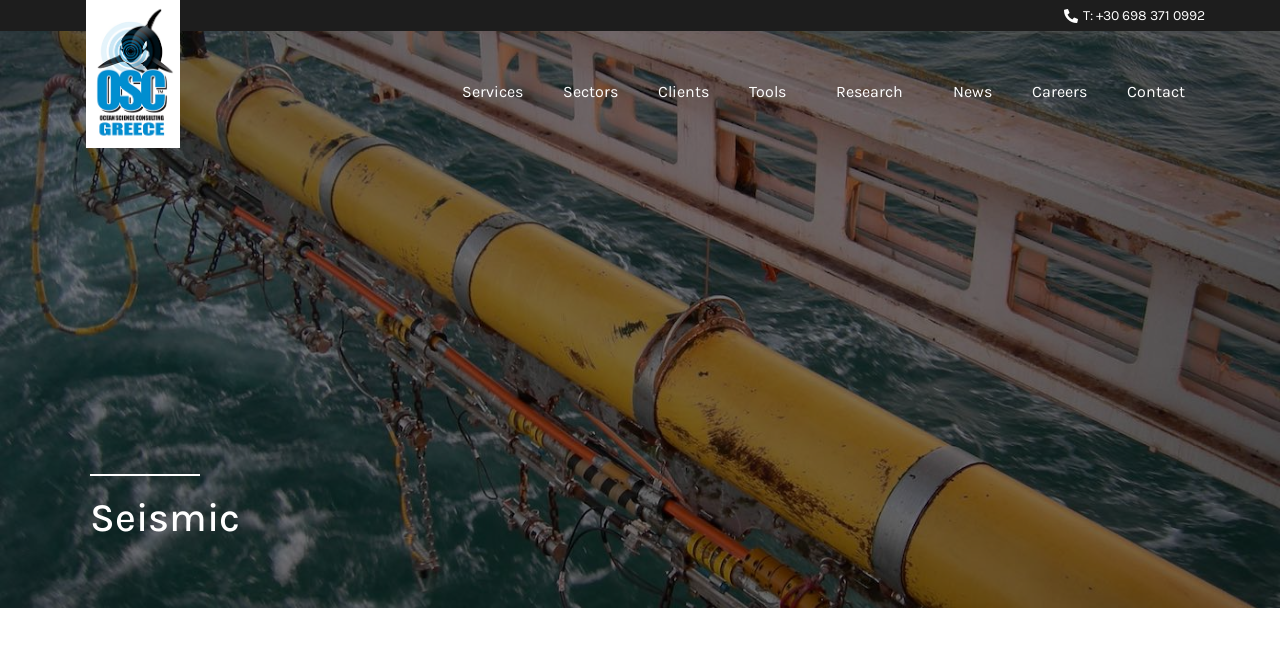Provide a thorough and detailed response to the question by examining the image: 
Is the 'Tools' menu expanded?

I checked the link element with the text 'Tools' and found that it has a property 'expanded' set to 'False', indicating that the menu is not expanded.